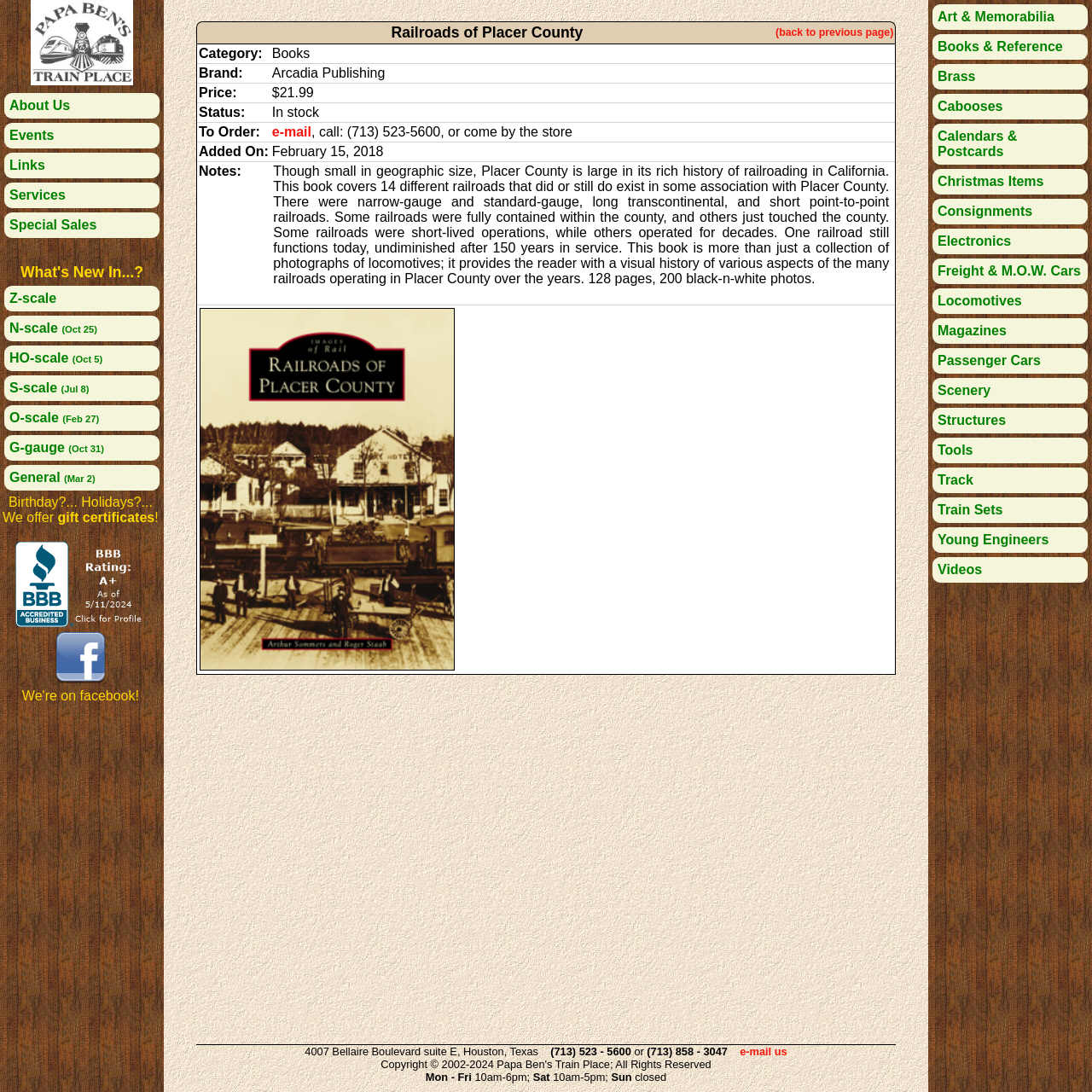Please locate the bounding box coordinates of the element that should be clicked to complete the given instruction: "send an email".

[0.249, 0.114, 0.285, 0.127]